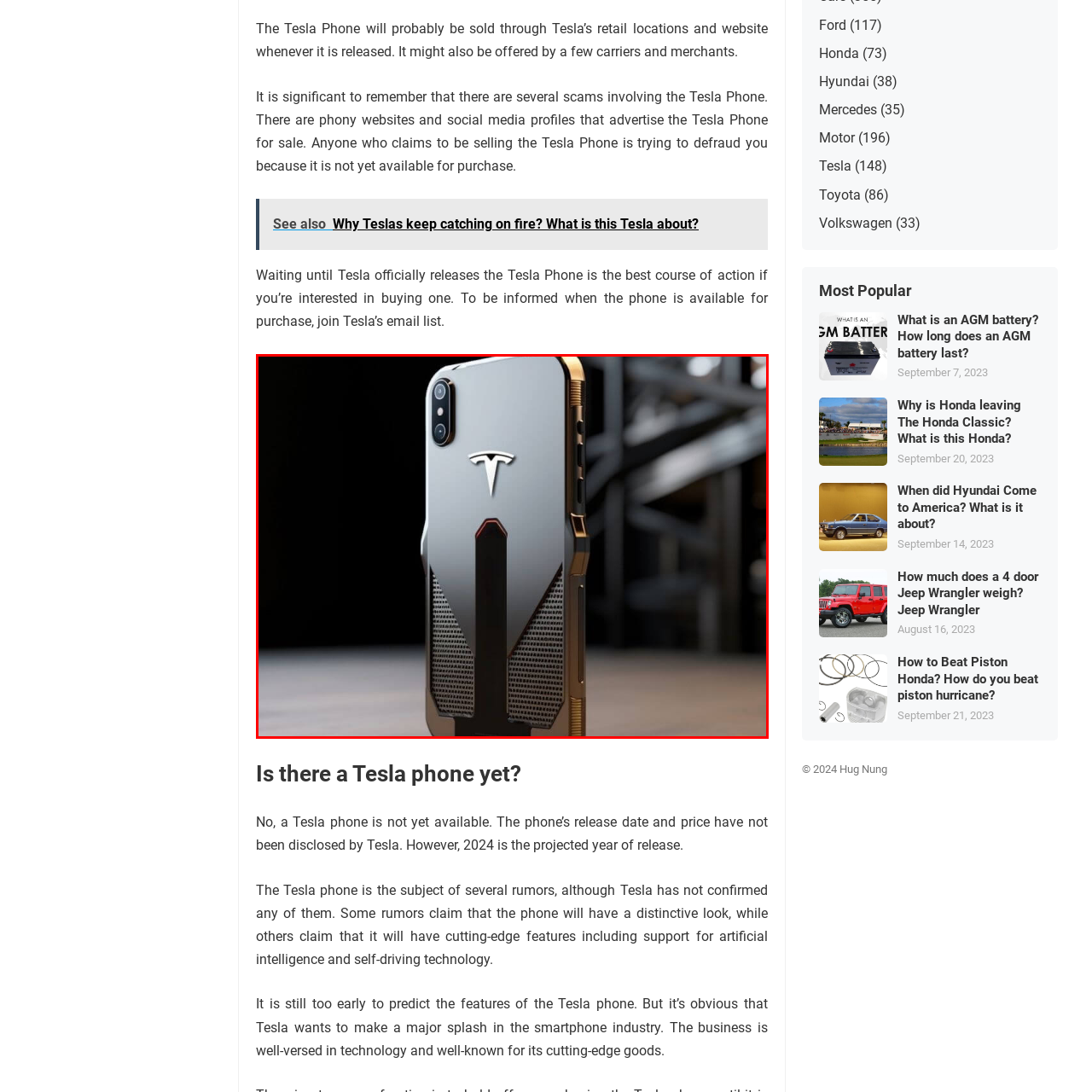Where will the Tesla Phone be sold?
Examine the image within the red bounding box and give a comprehensive response.

According to the caption, the phone is expected to be sold through Tesla's retail locations and website, alongside select carriers and merchants.